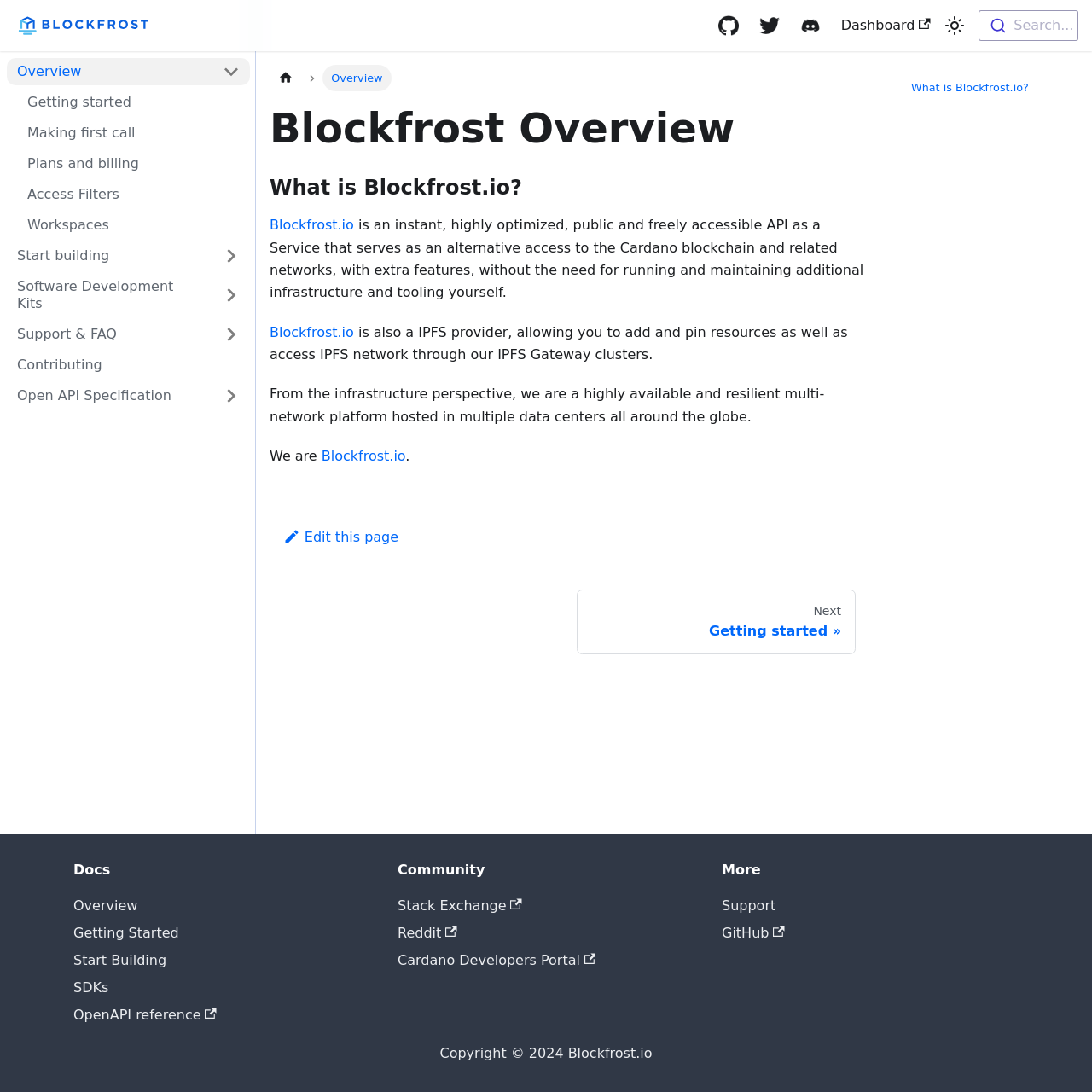Please find the bounding box coordinates of the element that you should click to achieve the following instruction: "Search for something". The coordinates should be presented as four float numbers between 0 and 1: [left, top, right, bottom].

[0.896, 0.009, 0.988, 0.038]